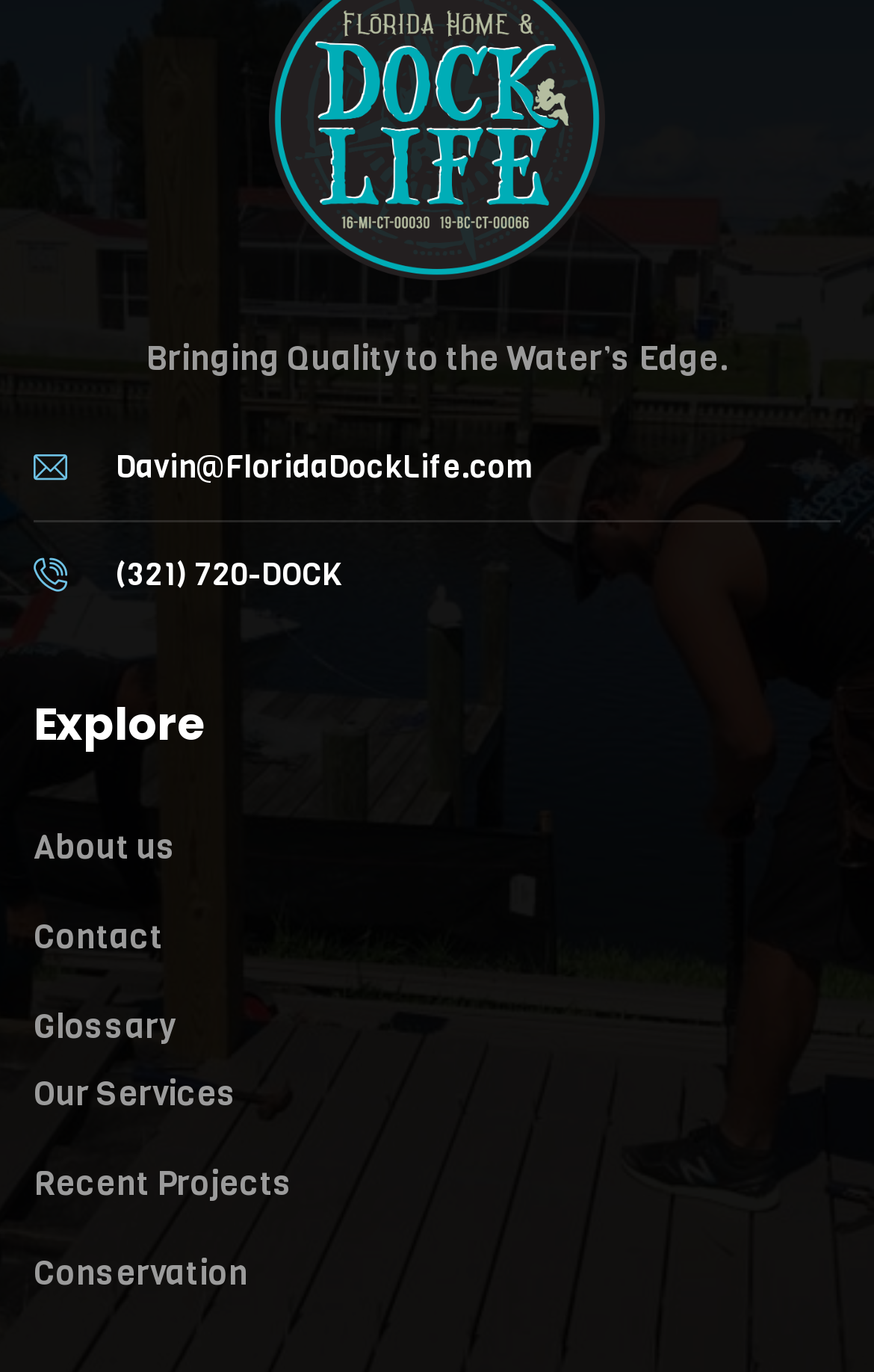How many main links are on the webpage?
Using the picture, provide a one-word or short phrase answer.

7